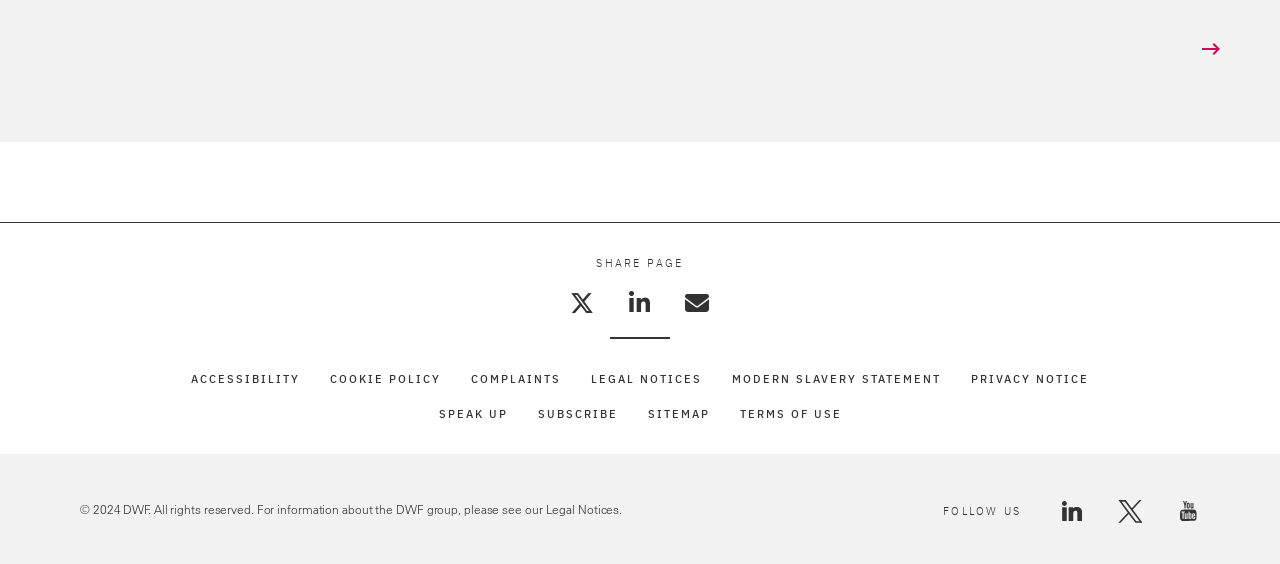What is the last link in the footer?
Please answer using one word or phrase, based on the screenshot.

Terms of Use